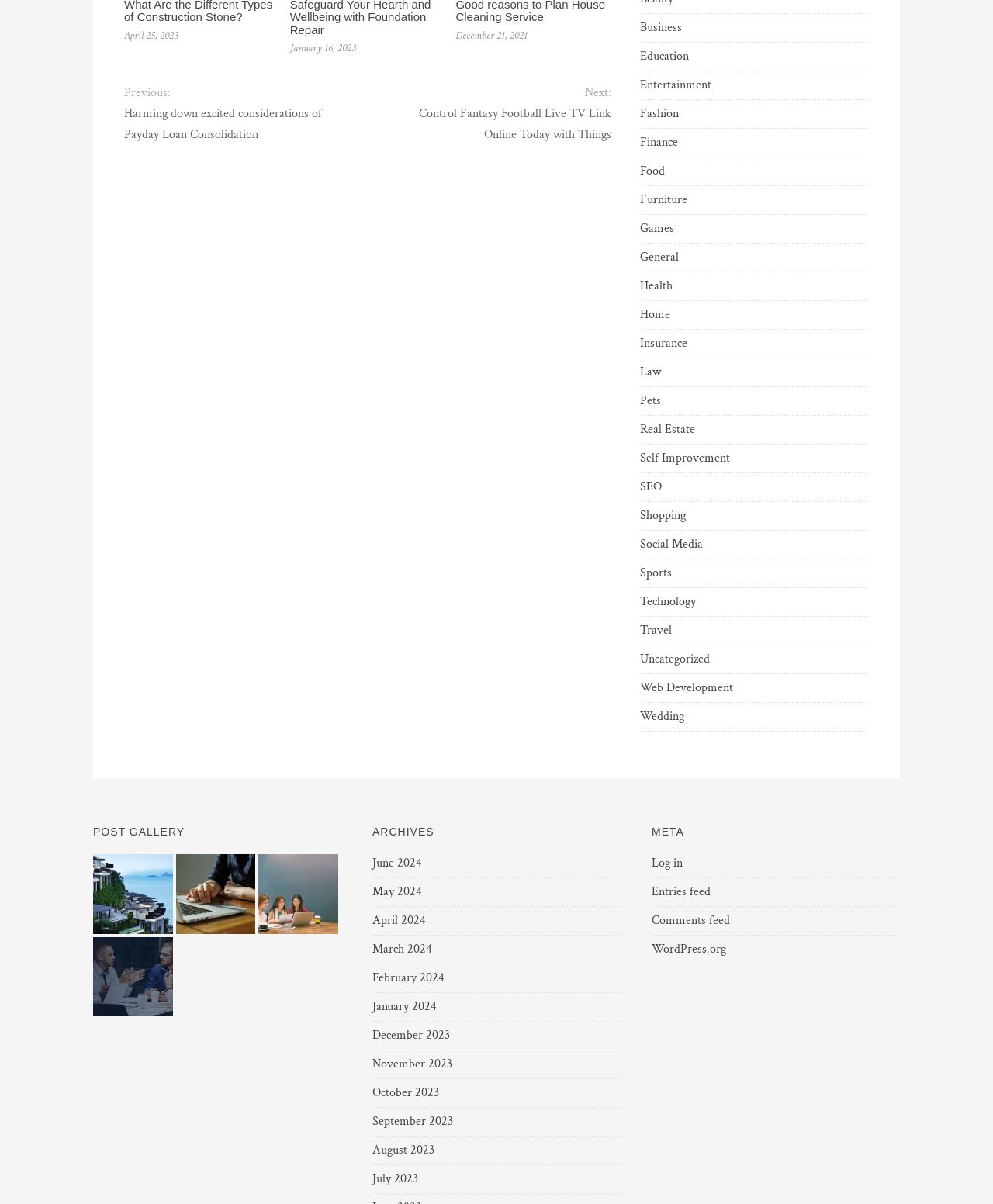What is the purpose of the 'Previous:' and 'Next:' links?
Analyze the image and provide a thorough answer to the question.

I found the 'Previous:' and 'Next:' links near the top of the webpage, and based on their positions and text content, I inferred that they are used for navigation between posts or pages.